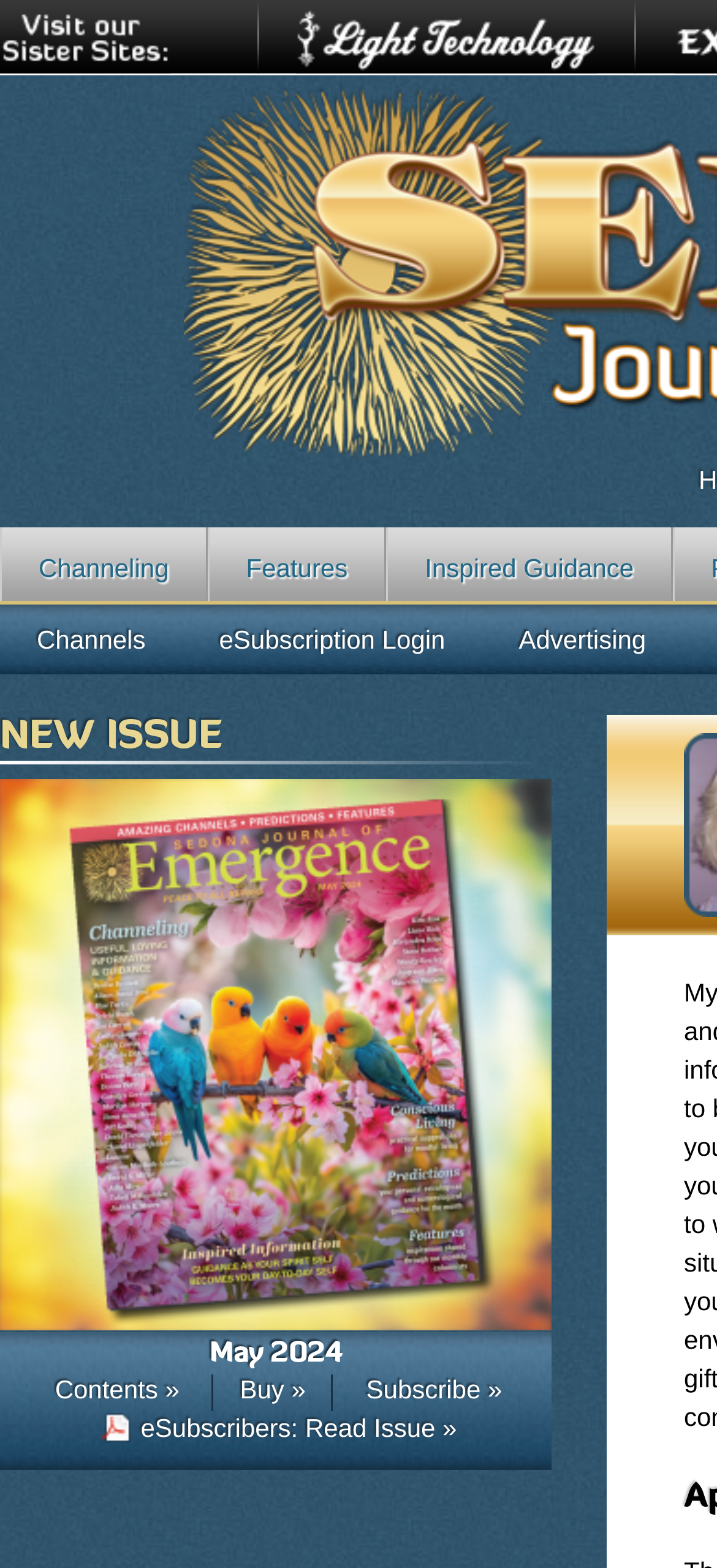What is the title of the latest issue?
Analyze the screenshot and provide a detailed answer to the question.

I found a heading element with the text 'May 2024' which is likely to be the title of the latest issue, and it is also linked to a page with the same title.